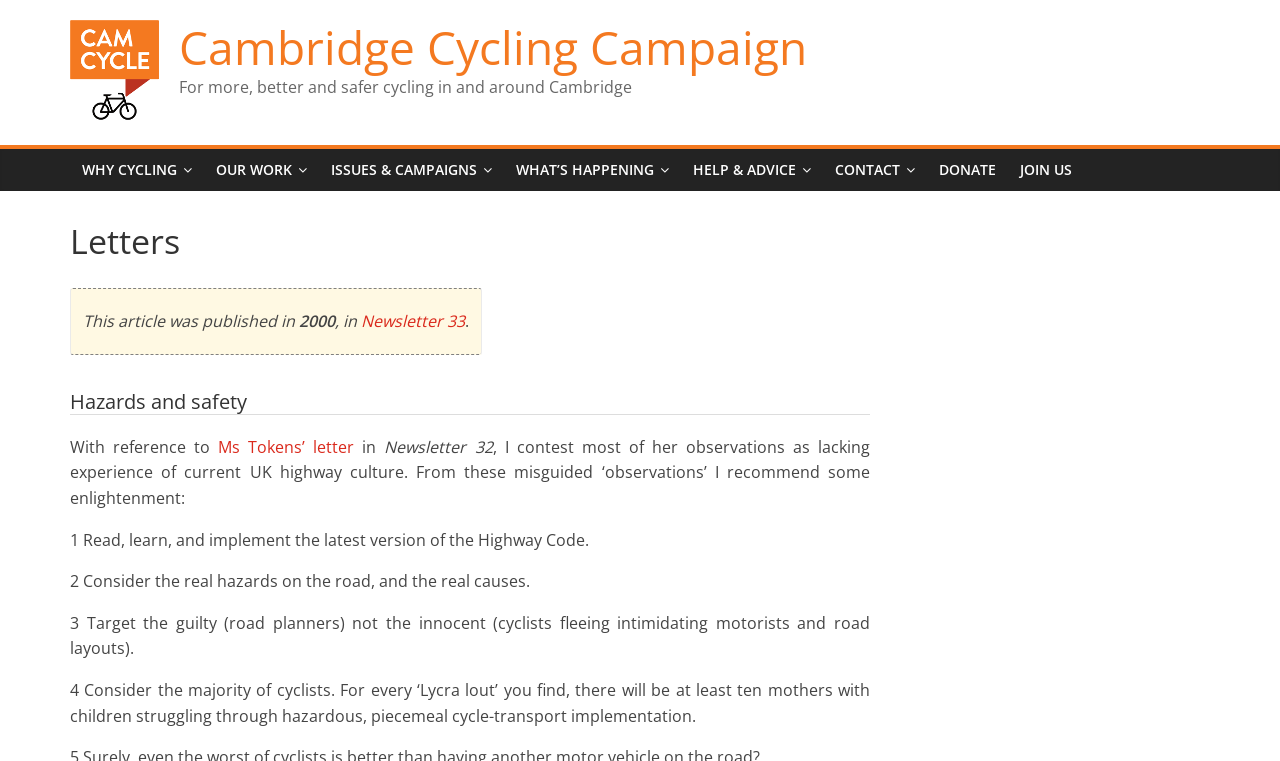Pinpoint the bounding box coordinates of the clickable area needed to execute the instruction: "Visit Cambridge Cycling Campaign homepage". The coordinates should be specified as four float numbers between 0 and 1, i.e., [left, top, right, bottom].

[0.055, 0.028, 0.124, 0.057]